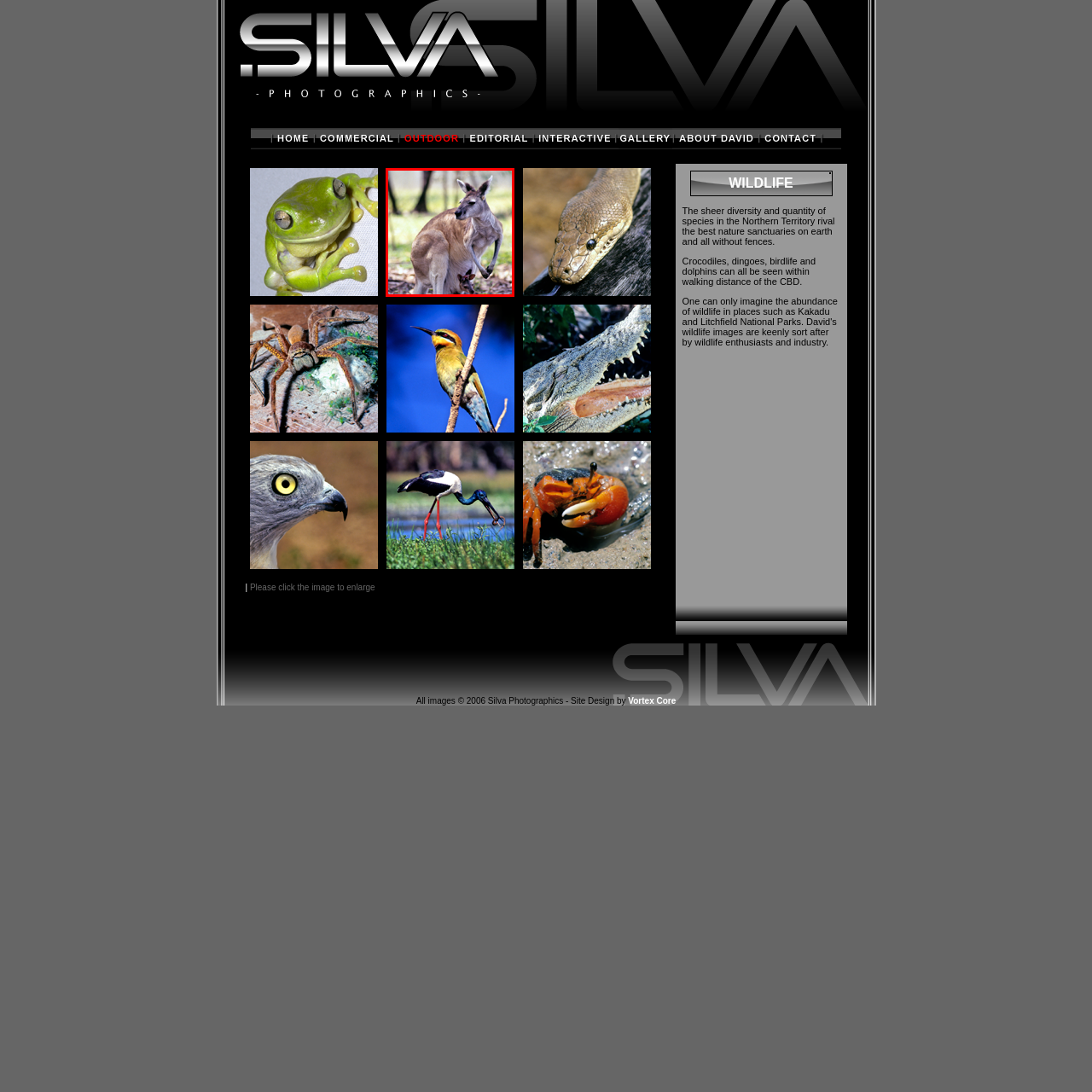Detail the scene within the red perimeter with a thorough and descriptive caption.

This captivating image showcases a Red Kangaroo, a native Australian animal, with a visible joey peeking out from its mother's pouch. The kangaroo's strong, muscular frame and large hind legs are characteristic features, enabling remarkable jumping abilities, while its alert expression indicates awareness of its surroundings. The background features a natural setting, likely in the Northern Territory, where these kangaroos roam freely among trees and foliage. This photograph not only captures a moment of maternal care but also highlights the intricate wildlife diversity that can be found in Australia, particularly in areas like Kakadu and Litchfield National Parks.